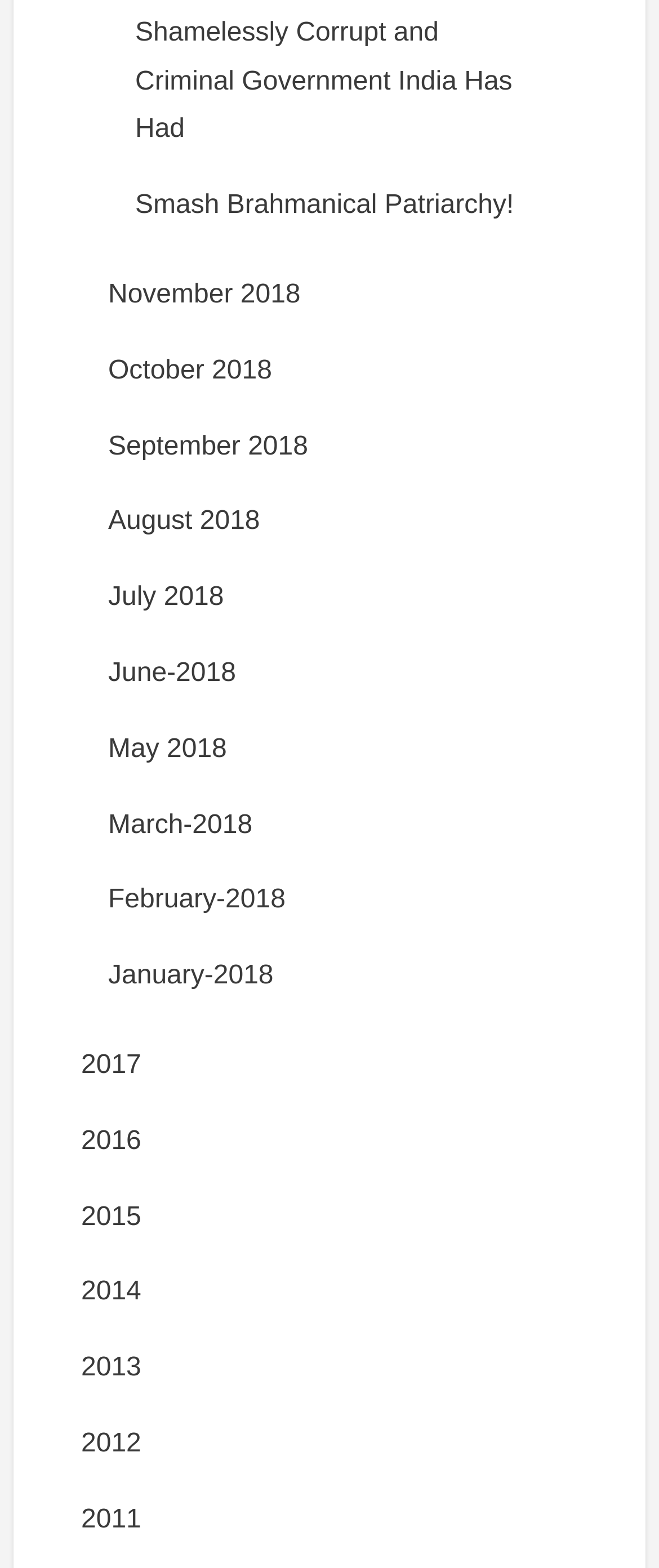What is the phrase written in the link at the bottom of the webpage?
Provide an in-depth and detailed explanation in response to the question.

I examined the link at the bottom of the webpage and found that it contains the phrase 'Smash Brahmanical Patriarchy!', which appears to be a call to action or a slogan.